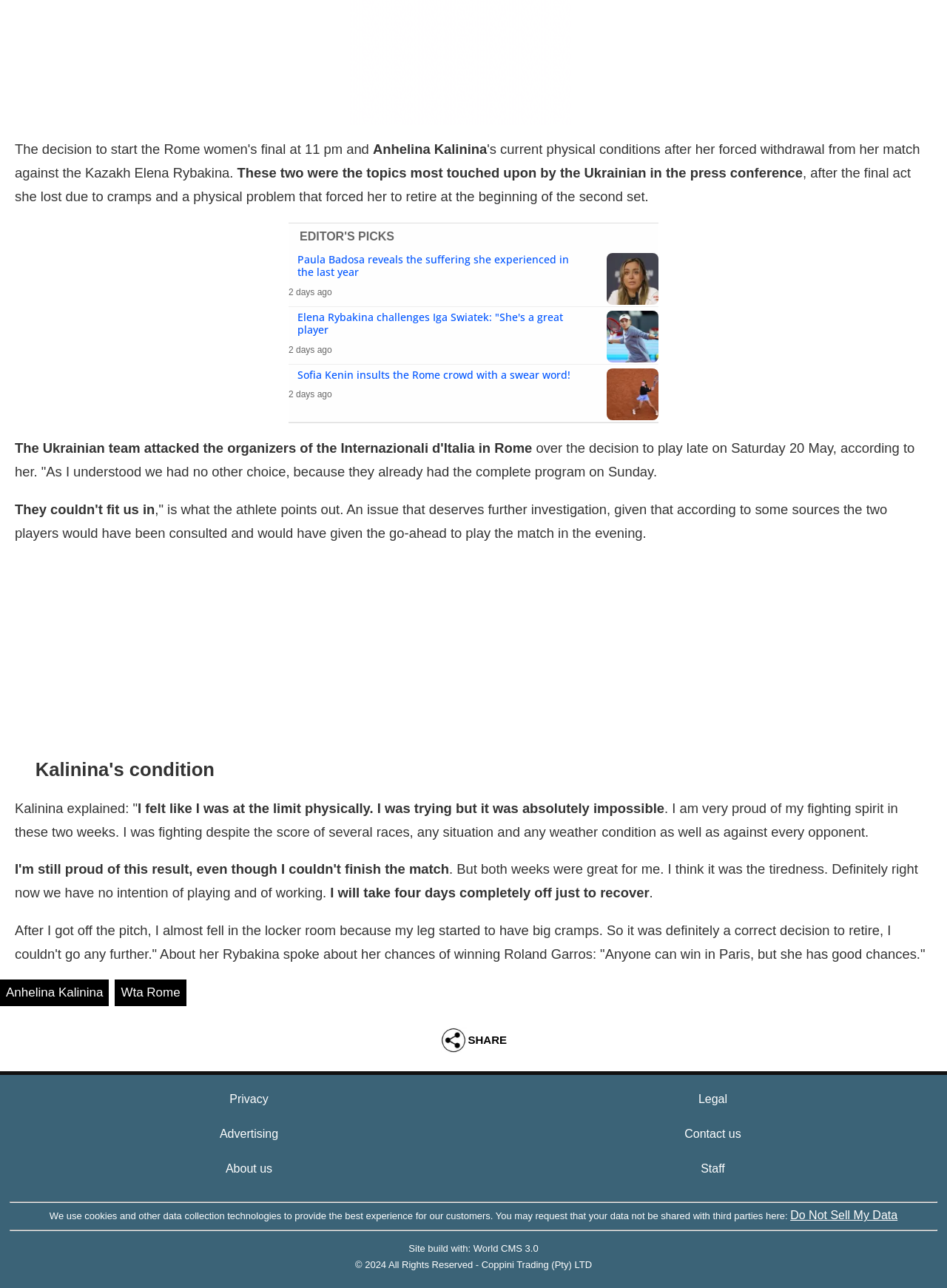Please locate the bounding box coordinates for the element that should be clicked to achieve the following instruction: "Click on the 'SHARE' button". Ensure the coordinates are given as four float numbers between 0 and 1, i.e., [left, top, right, bottom].

[0.494, 0.802, 0.535, 0.812]